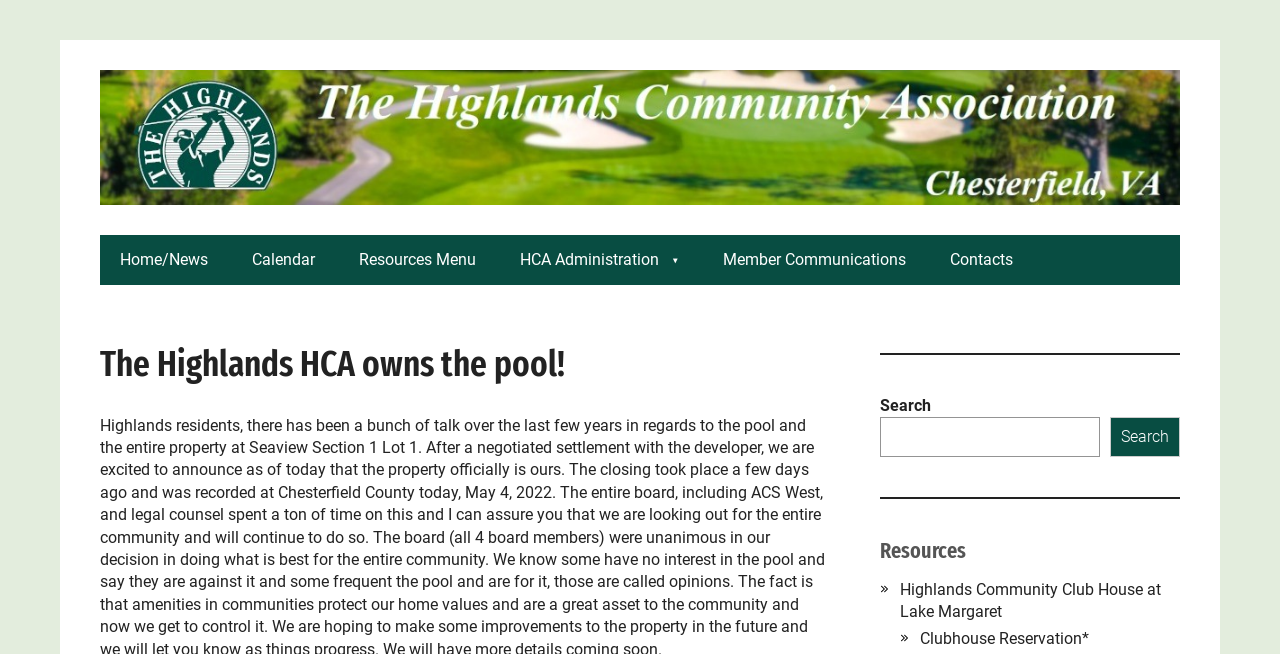Locate the bounding box coordinates of the clickable region to complete the following instruction: "search for something."

[0.688, 0.638, 0.859, 0.699]